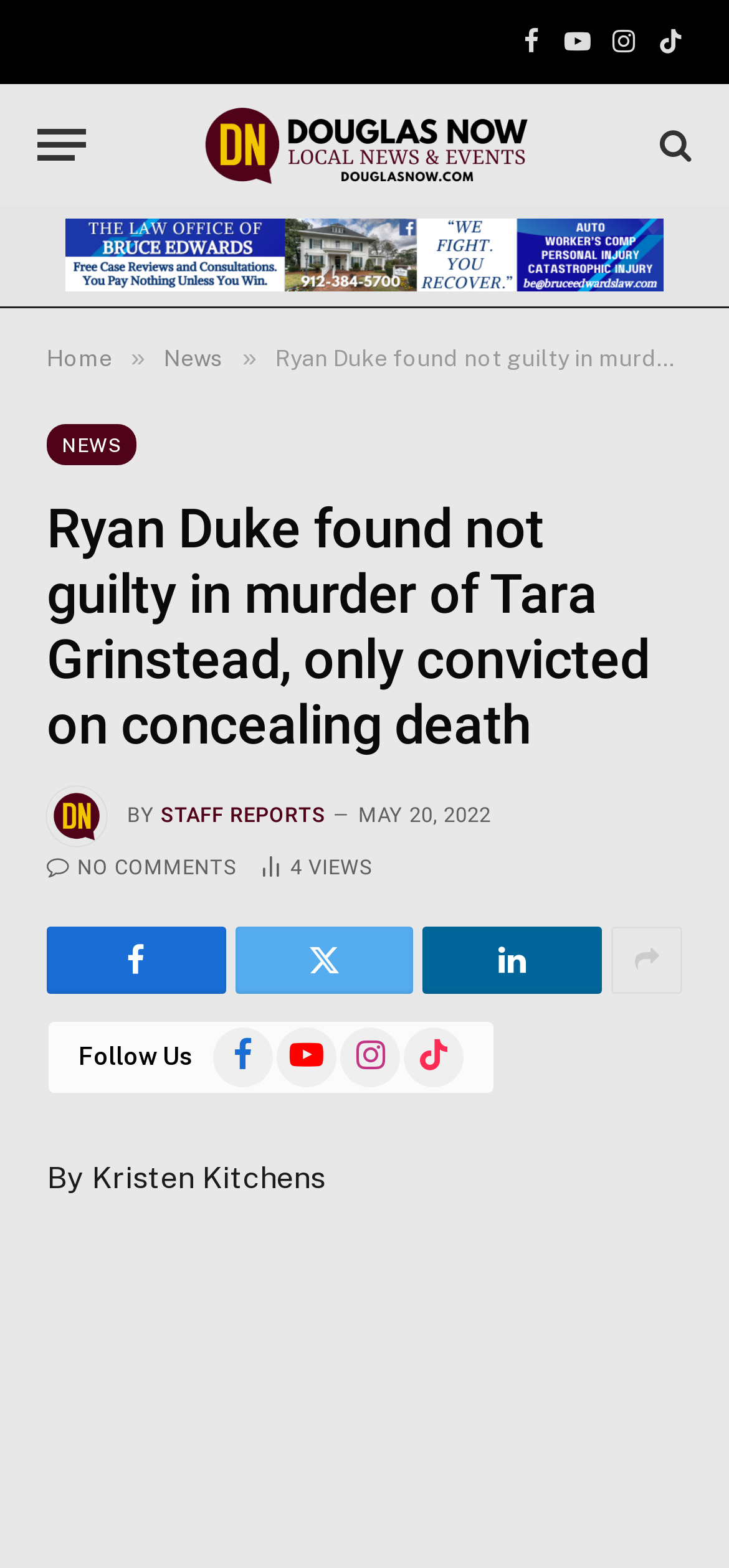Find the bounding box coordinates of the clickable area that will achieve the following instruction: "View the author's profile".

[0.221, 0.512, 0.447, 0.527]